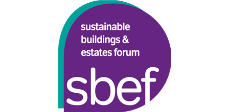Give a complete and detailed account of the image.

The image features the logo of the Sustainable Buildings and Estates Forum (SBEF), showcasing a contemporary design with a vibrant color scheme. The logo is composed of a stylized text that prominently features the acronym "sbef" in a bold, white font against a deep purple backdrop. Above the acronym, the full name of the forum, "sustainable buildings & estates forum," is elegantly displayed, emphasizing the organization's focus on sustainability in architecture and urban development. The logo's design conveys a modern and professional aesthetic, aligning with the forum's mission to facilitate discussions and initiatives related to sustainable building practices.